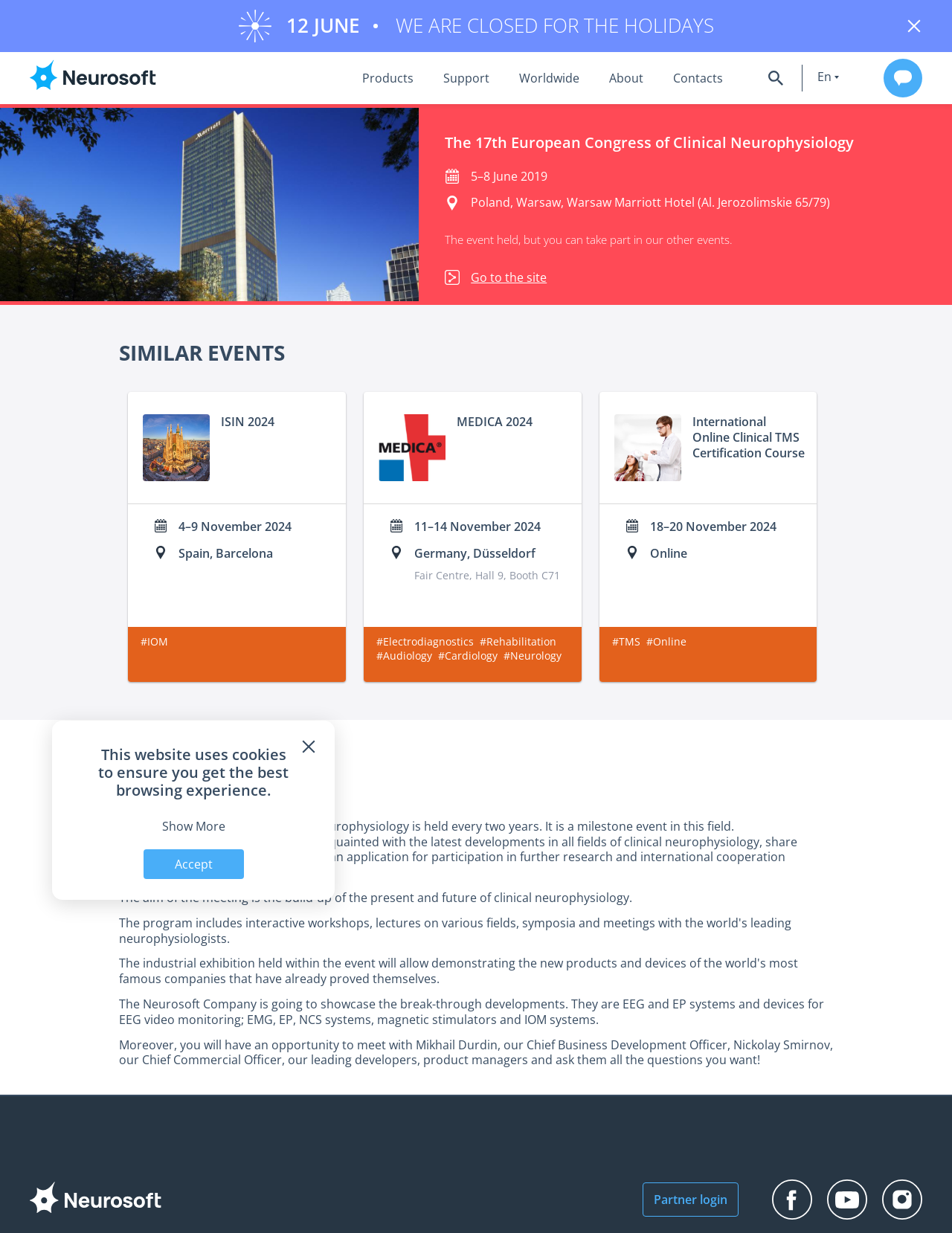Please mark the bounding box coordinates of the area that should be clicked to carry out the instruction: "Search for something".

[0.752, 0.048, 0.875, 0.078]